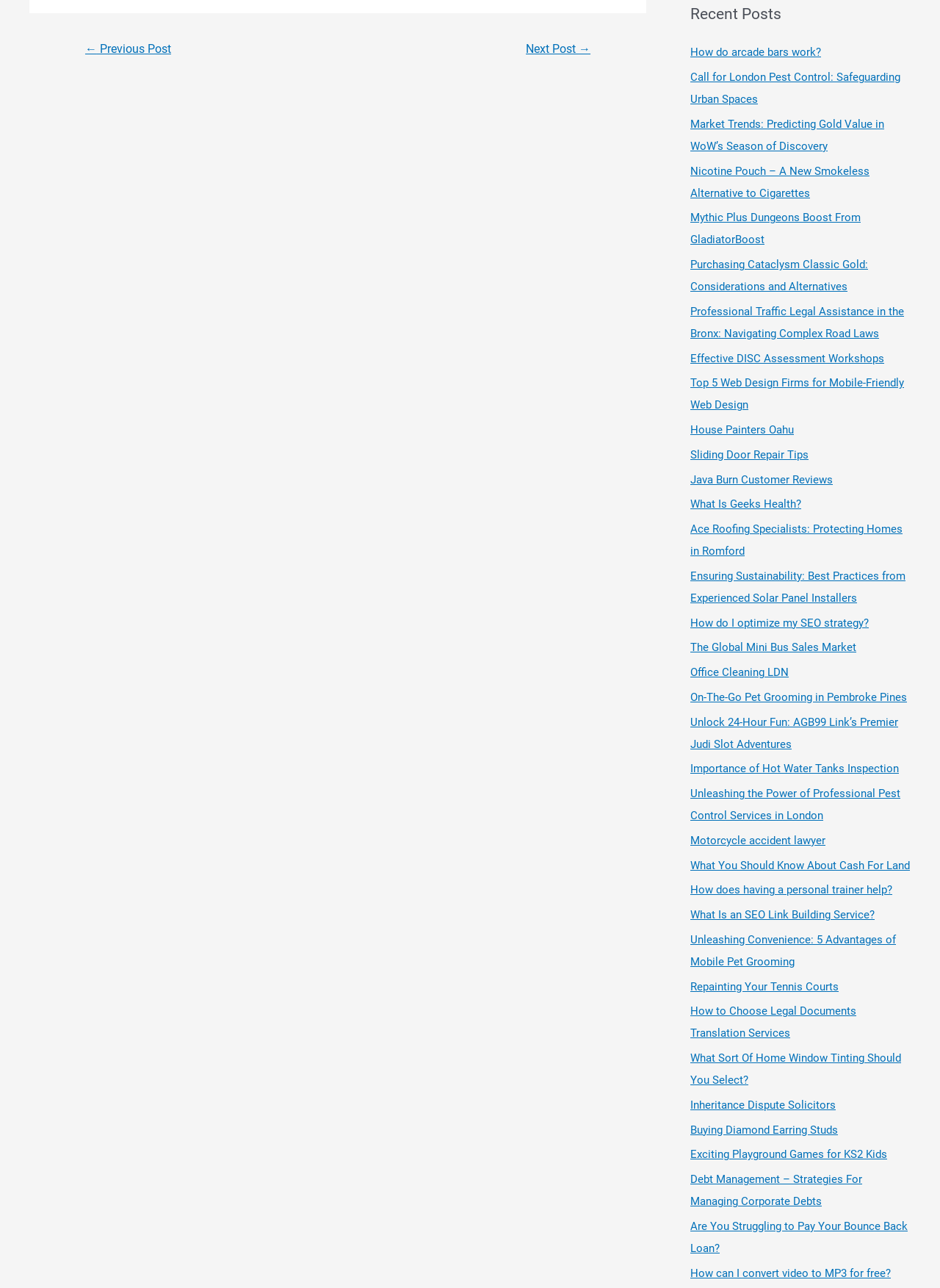Determine the bounding box coordinates of the section to be clicked to follow the instruction: "View the next post". The coordinates should be given as four float numbers between 0 and 1, formatted as [left, top, right, bottom].

[0.541, 0.028, 0.647, 0.05]